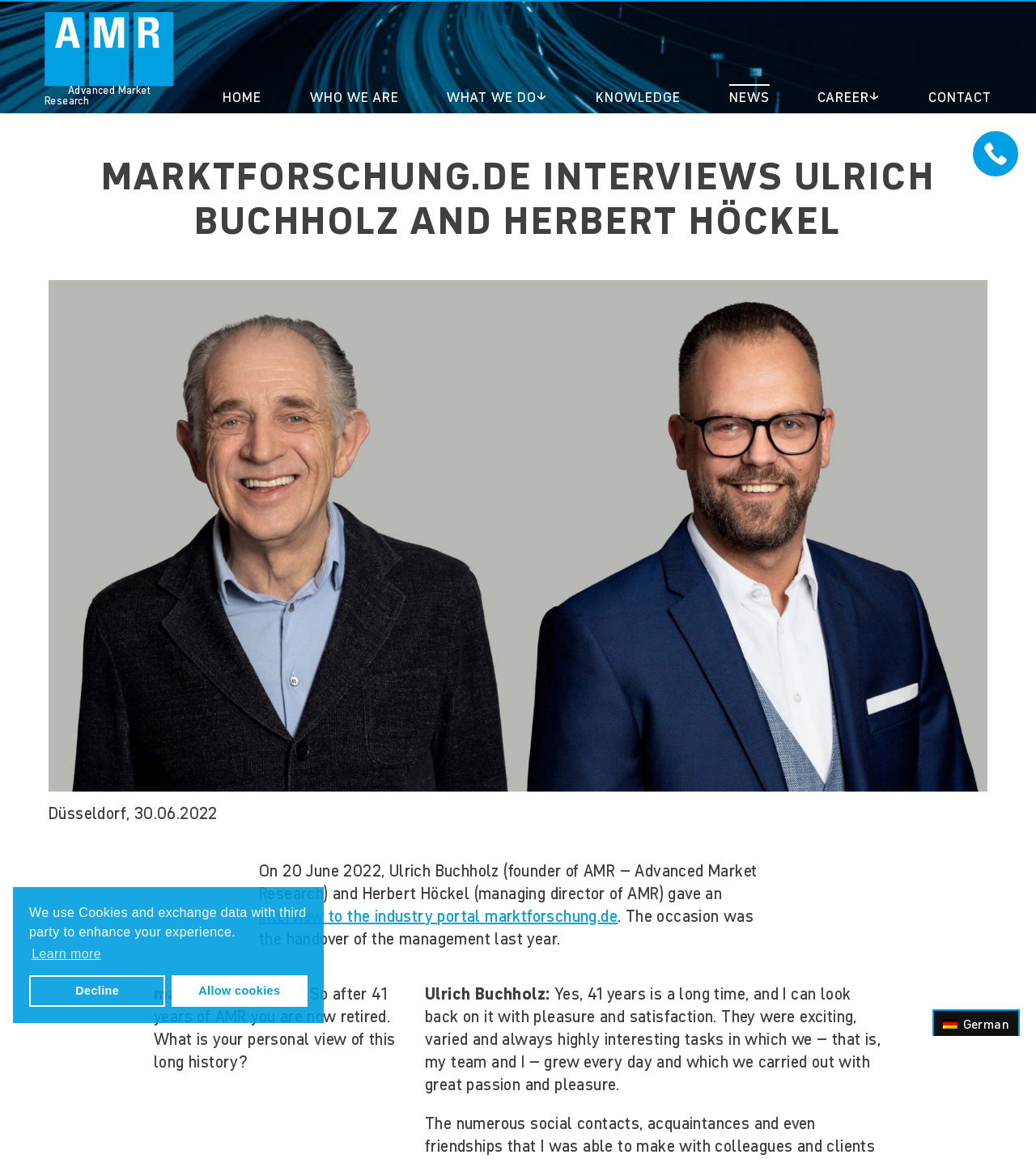Answer the question with a brief word or phrase:
What is the date of the interview?

30.06.2022